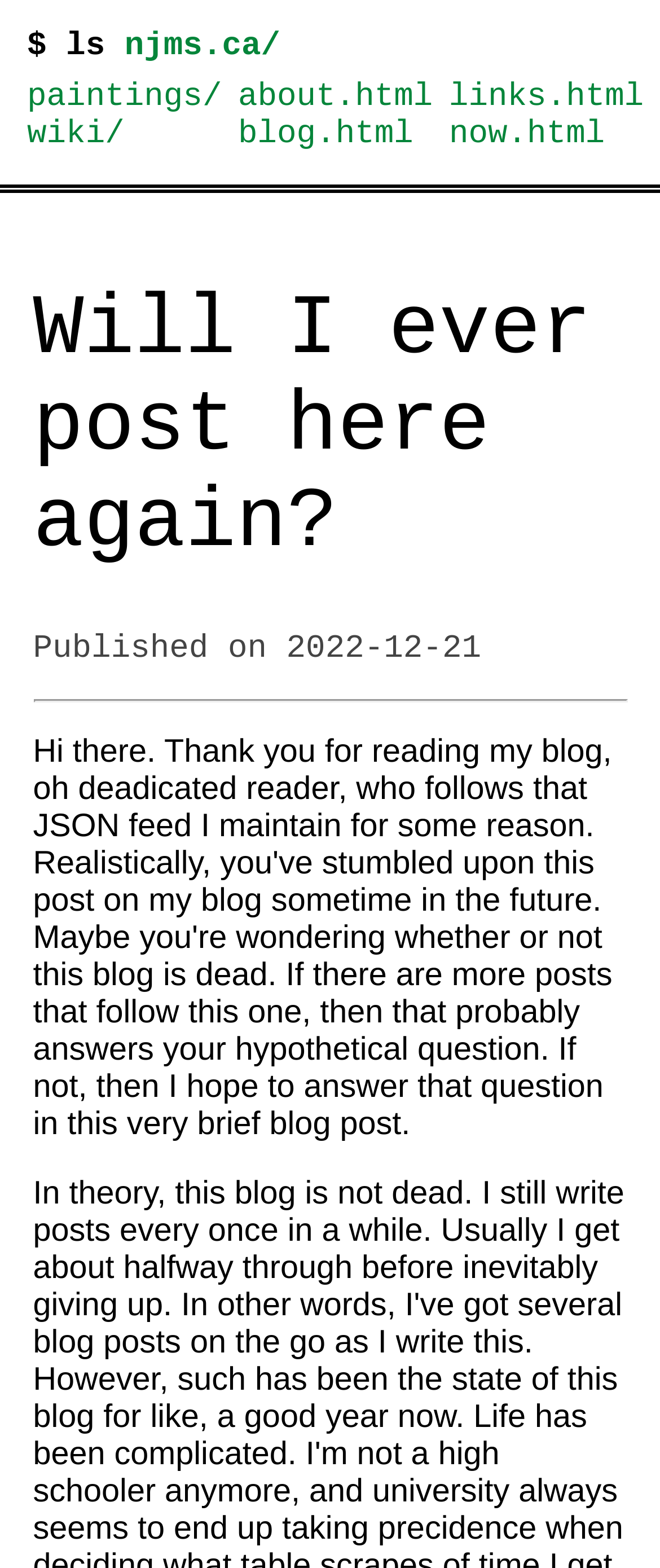Provide a brief response to the question below using one word or phrase:
What is the purpose of the horizontal separator?

To separate the main heading from the post content